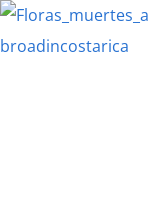What is Hal's affinity for?
Please elaborate on the answer to the question with detailed information.

According to the caption, Hal has an affinity for younger women, which is humorously lamented in the narrative. This is contrasted with his endearing nature of buying flowers from a less glamorous source.